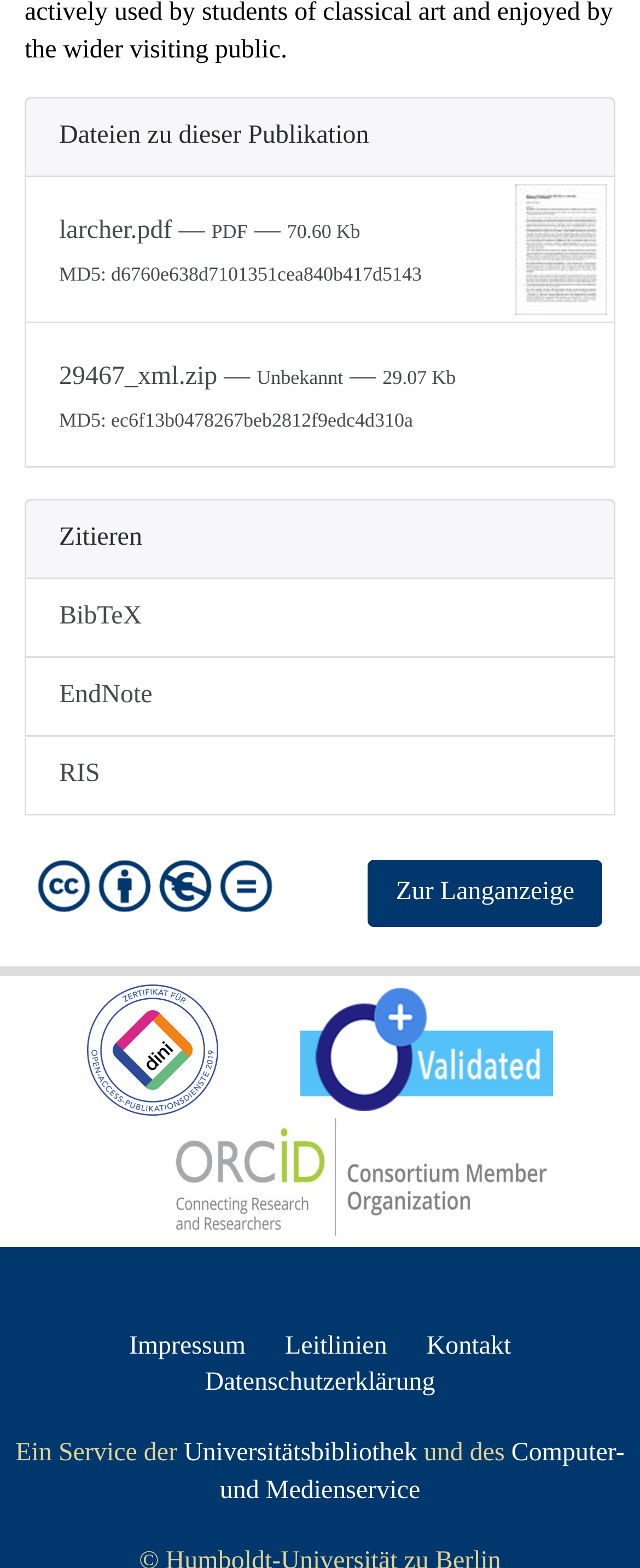For the following element description, predict the bounding box coordinates in the format (top-left x, top-left y, bottom-right x, bottom-right y). All values should be floating point numbers between 0 and 1. Description: Computer- und Medienservice

[0.343, 0.918, 0.976, 0.96]